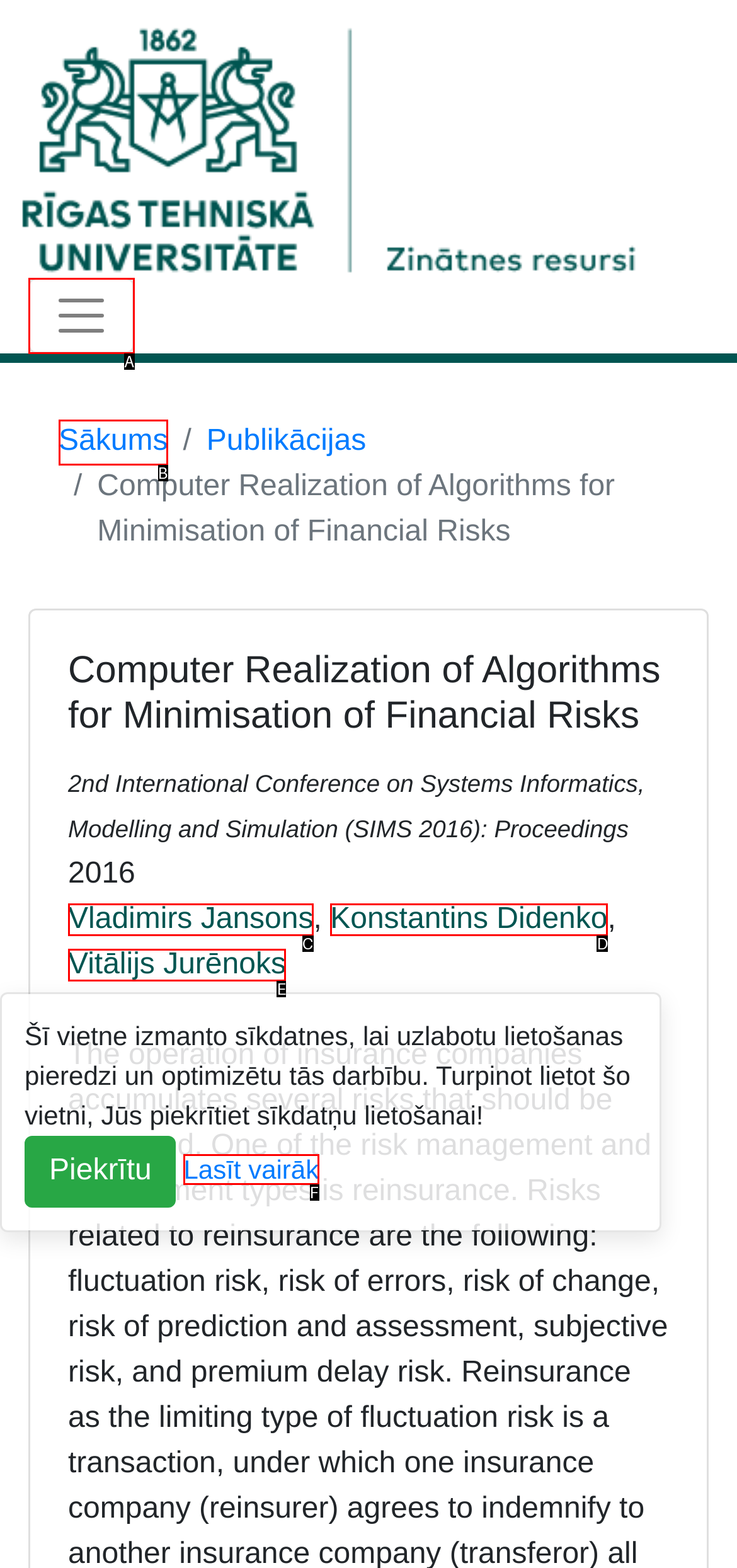With the description: Vladimirs Jansons, find the option that corresponds most closely and answer with its letter directly.

C